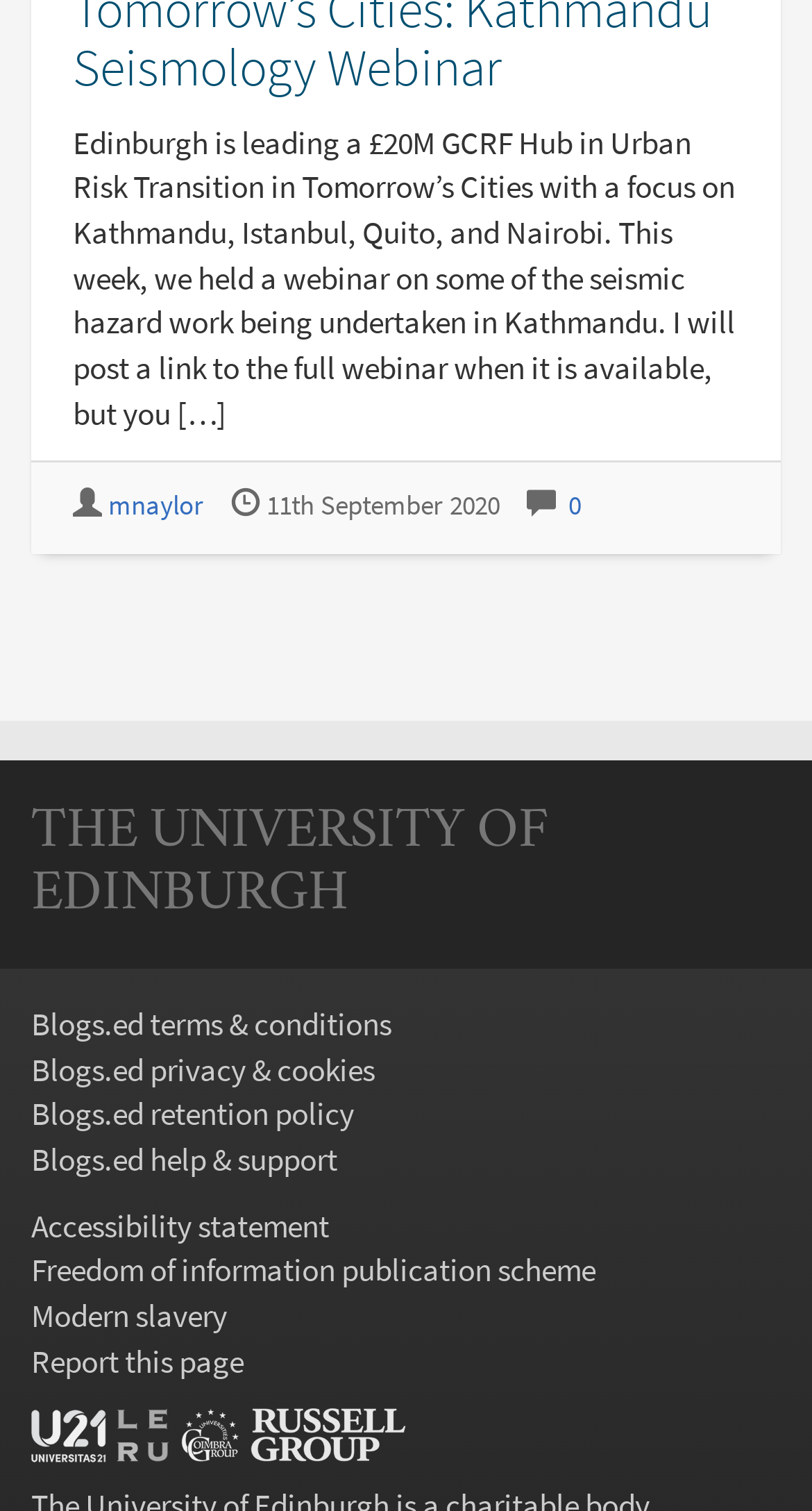Predict the bounding box coordinates of the area that should be clicked to accomplish the following instruction: "Report this page". The bounding box coordinates should consist of four float numbers between 0 and 1, i.e., [left, top, right, bottom].

[0.038, 0.888, 0.3, 0.914]